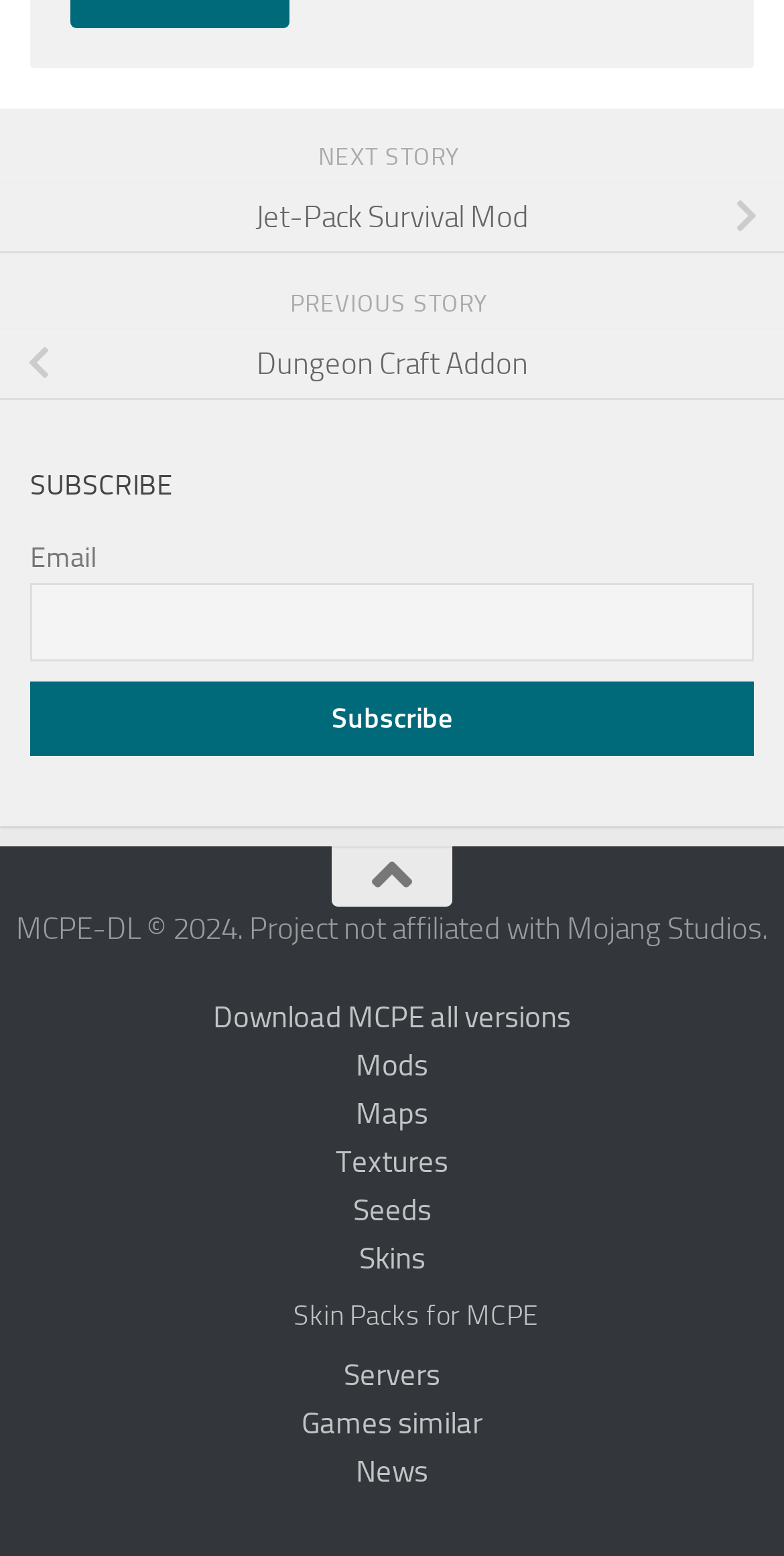Answer the question with a single word or phrase: 
What is the theme of the website?

Minecraft